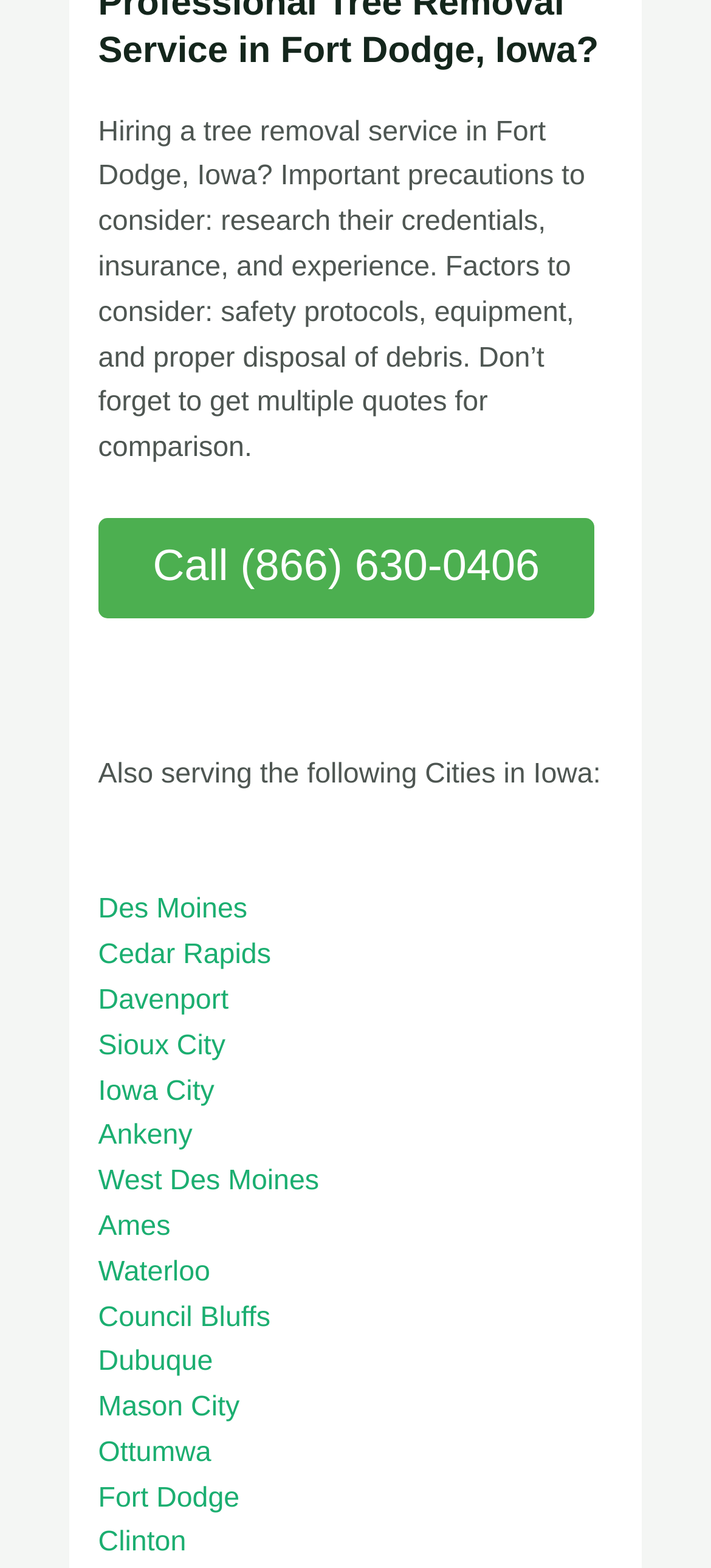What is the main topic of this webpage?
Based on the screenshot, answer the question with a single word or phrase.

Tree removal service